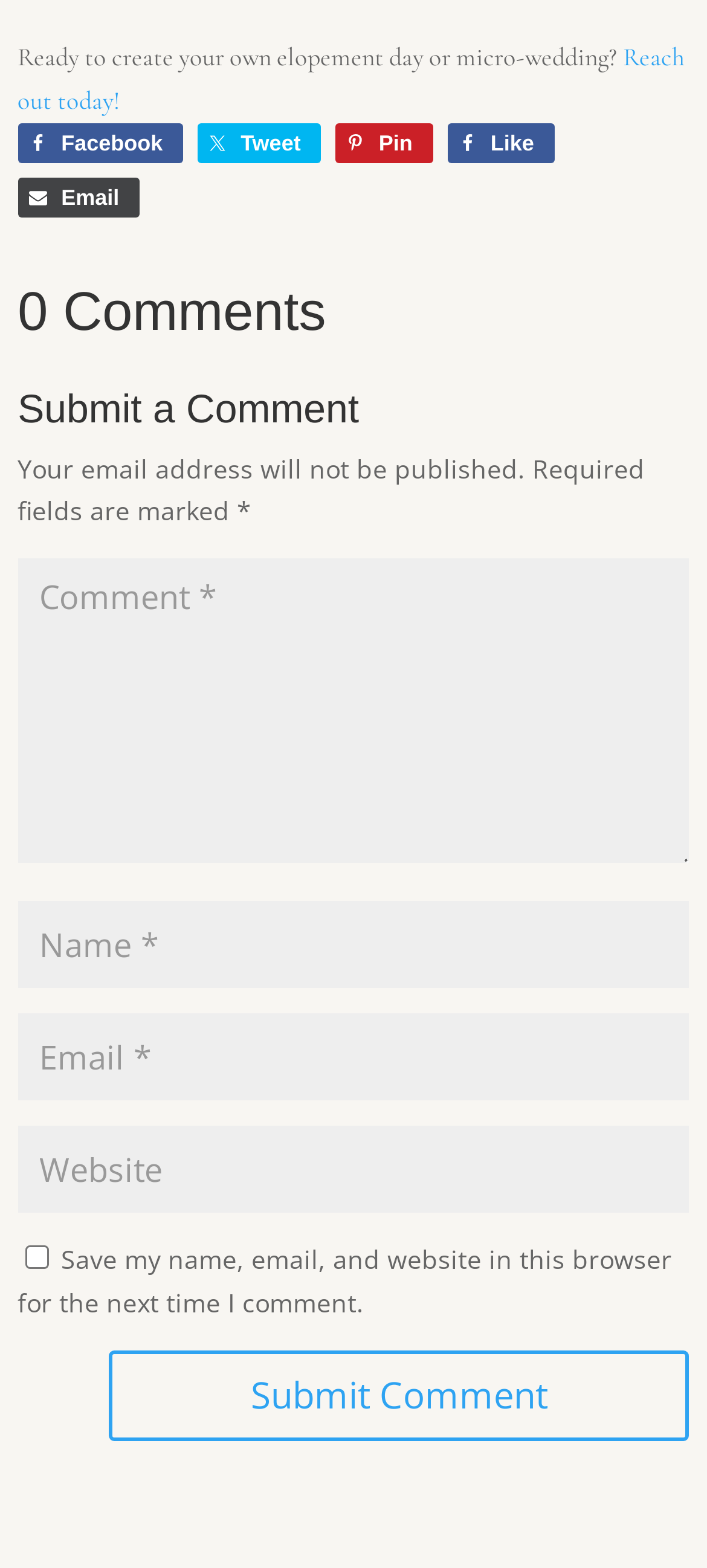What is the first sentence on the webpage?
Based on the screenshot, answer the question with a single word or phrase.

Ready to create your own elopement day or micro-wedding?